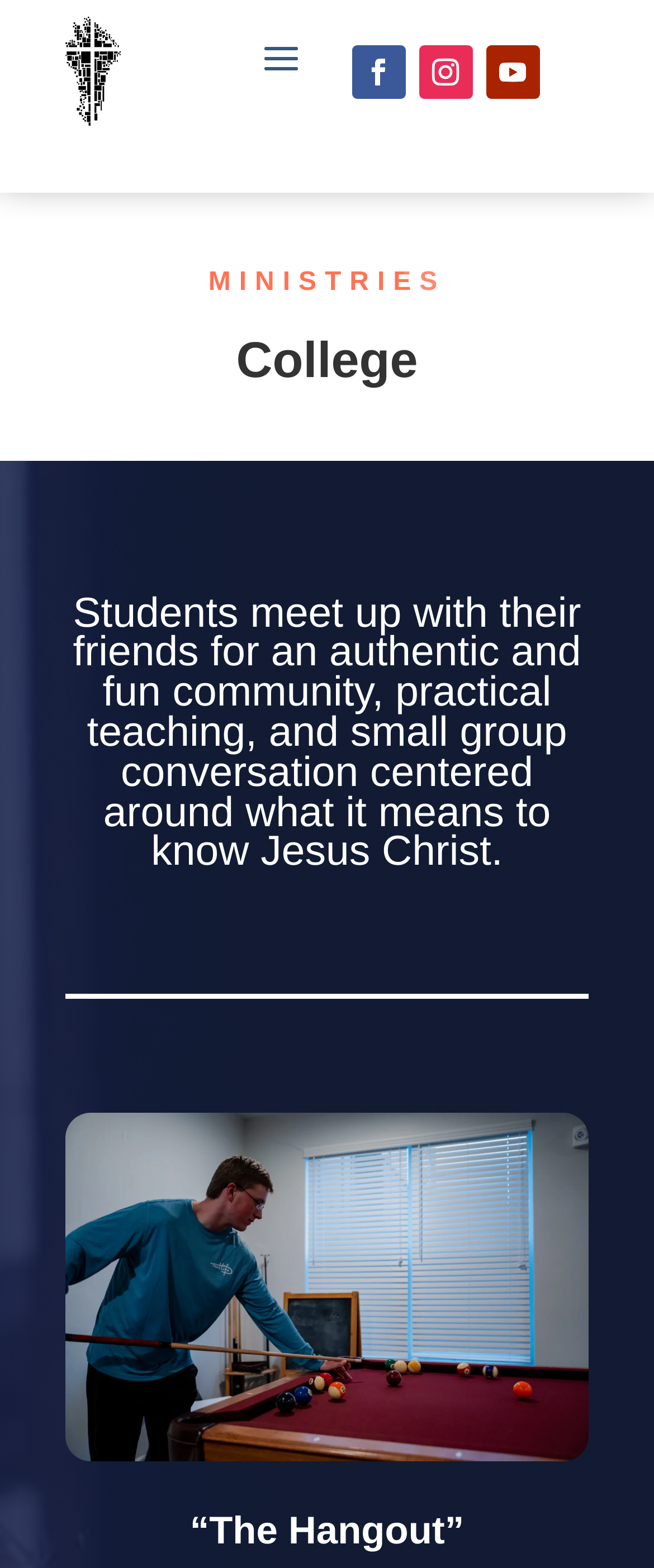What is Brock doing in the image?
Please respond to the question thoroughly and include all relevant details.

The image description mentions 'Brock is seen setting up for another win at Billiards', so I can infer that Brock is setting up for billiards in the image.